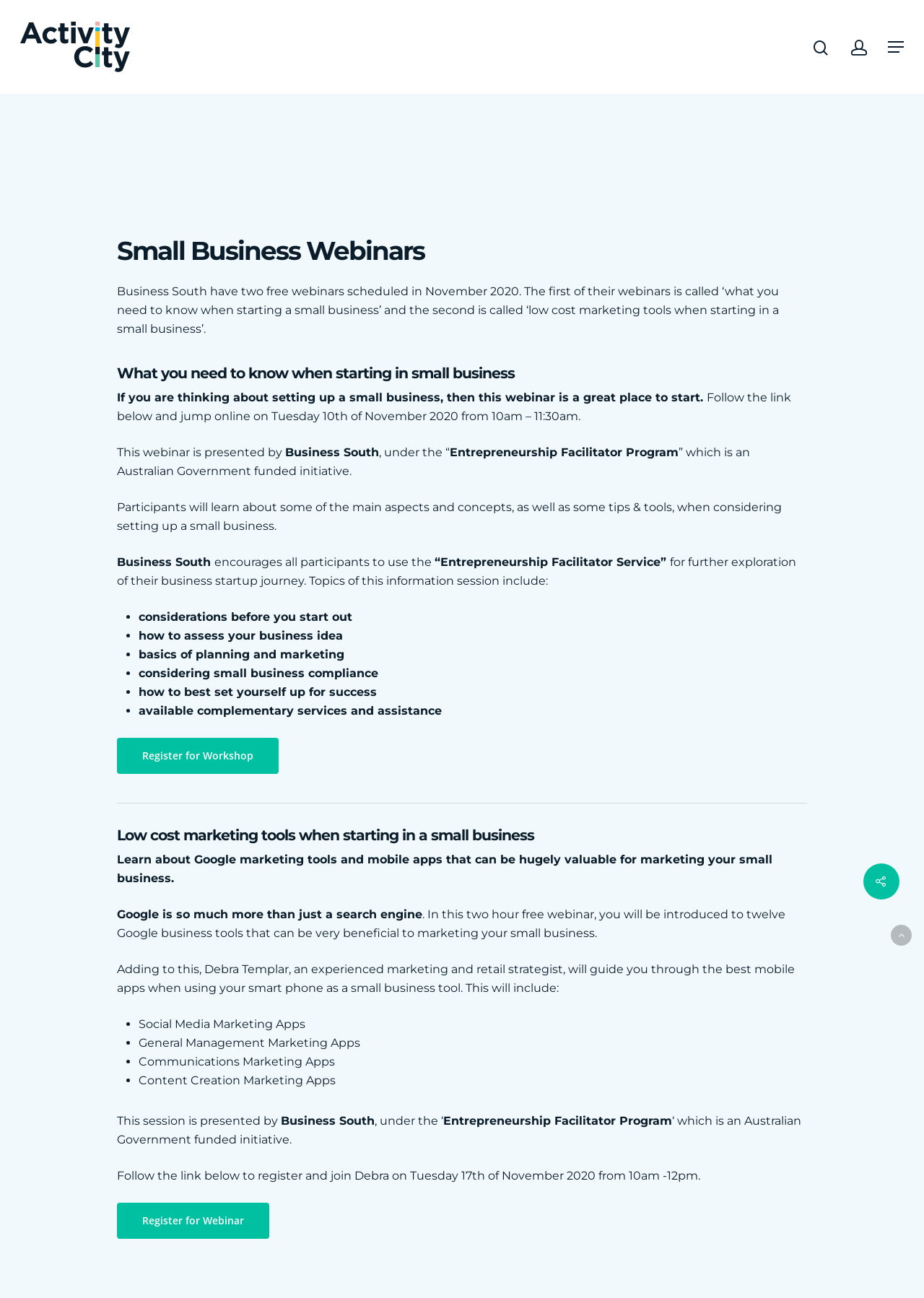Find the bounding box coordinates corresponding to the UI element with the description: "Register for Workshop". The coordinates should be formatted as [left, top, right, bottom], with values as floats between 0 and 1.

[0.127, 0.568, 0.302, 0.596]